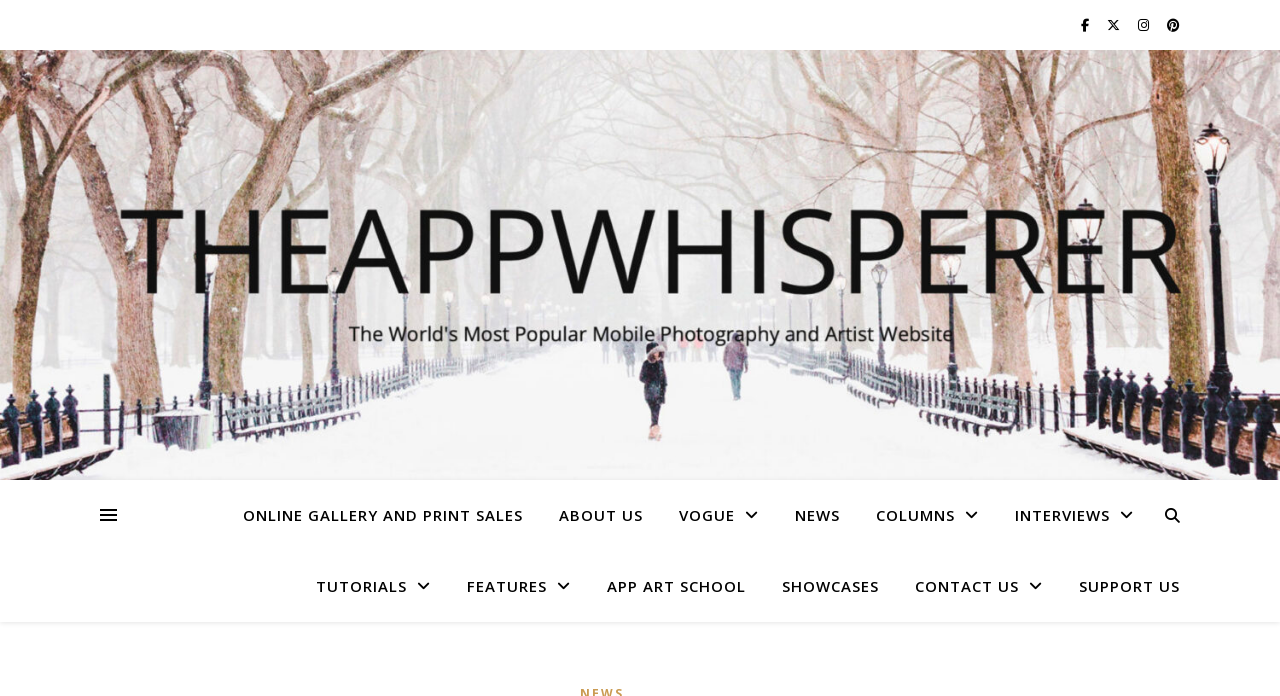Offer a detailed explanation of the webpage layout and contents.

This webpage is about a mobile photography and art website. At the top right corner, there are four social media links, represented by icons. Below these icons, there is a layout table that spans the entire width of the page. 

On the top section of the layout table, there are five main navigation links: "ONLINE GALLERY AND PRINT SALES", "ABOUT US", "VOGUE", "NEWS", and "COLUMNS". These links are aligned horizontally and take up about half of the page width.

Below these main navigation links, there are seven more links: "INTERVIEWS", "TUTORIALS", "FEATURES", "APP ART SCHOOL", "SHOWCASES", "CONTACT US", and "SUPPORT US". These links are also aligned horizontally and take up about two-thirds of the page width.

The overall structure of the webpage is divided into two main sections: the top section with social media links and main navigation, and the bottom section with additional links.